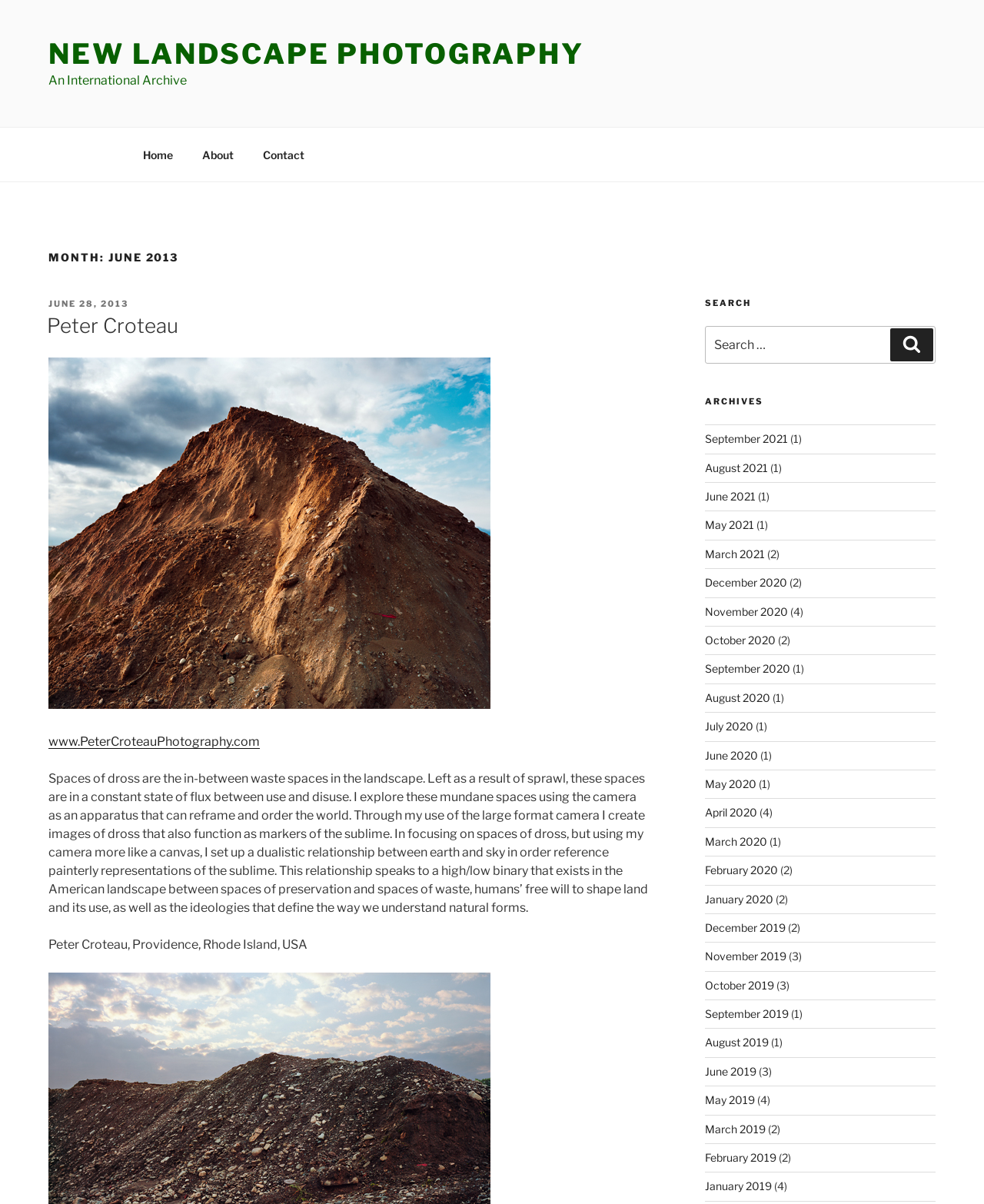Please indicate the bounding box coordinates for the clickable area to complete the following task: "View the 'June 2021' archive". The coordinates should be specified as four float numbers between 0 and 1, i.e., [left, top, right, bottom].

[0.716, 0.407, 0.768, 0.418]